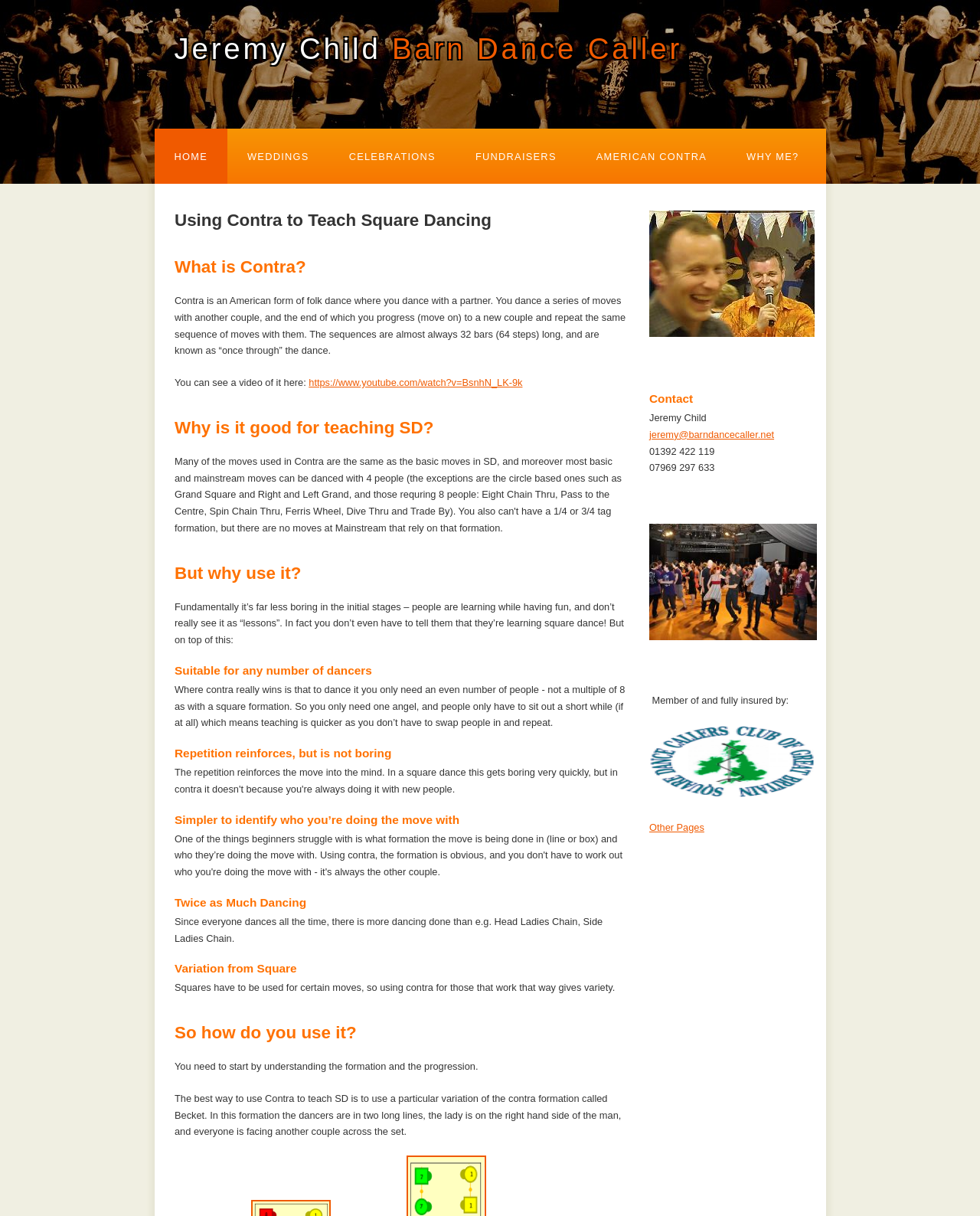Identify and provide the title of the webpage.

Jeremy Child Barn Dance Caller